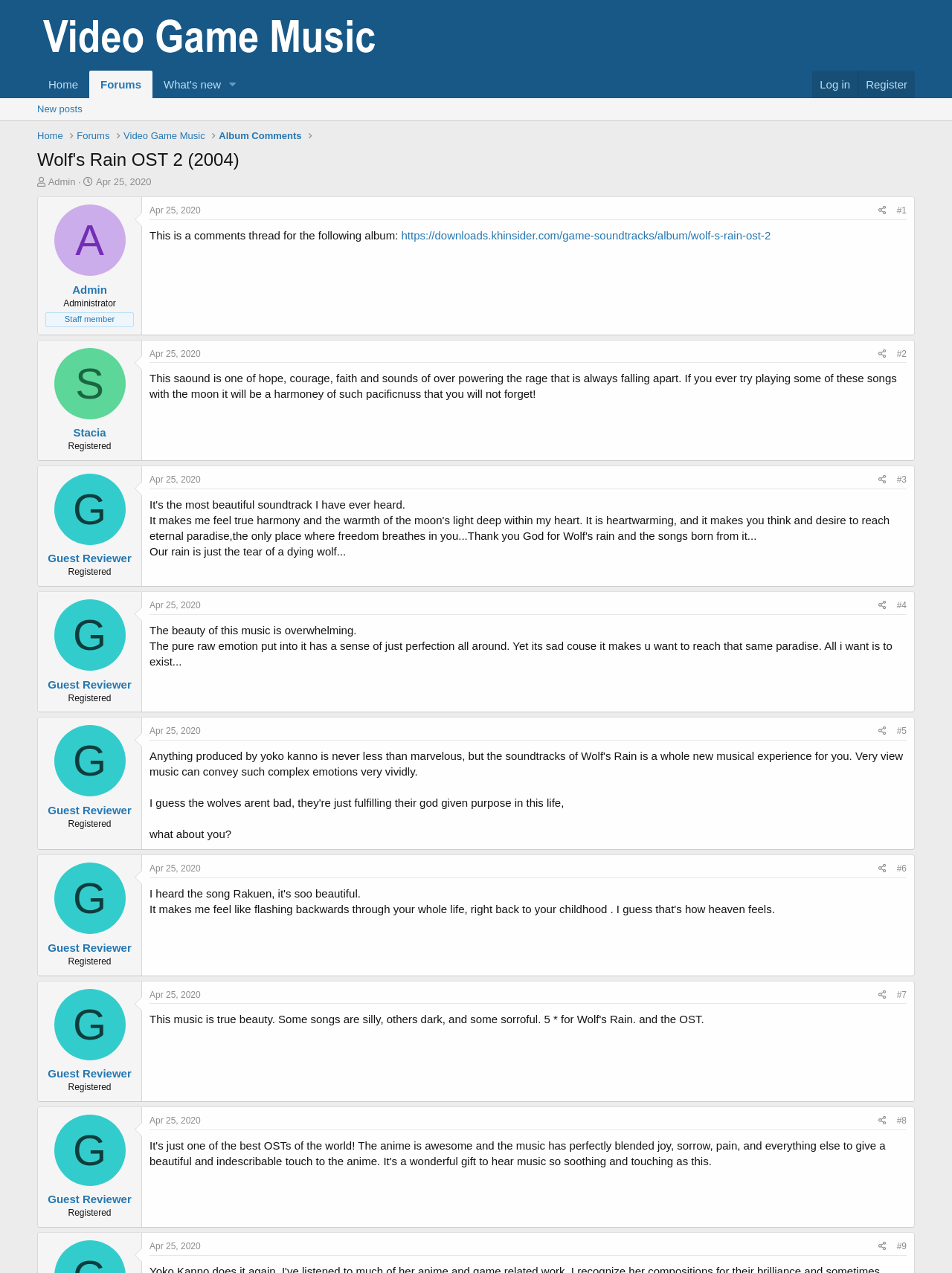What is the date of the first comment?
Using the image, elaborate on the answer with as much detail as possible.

I looked at the timestamp of the first comment, which is located next to the username of the user who made the comment. The timestamp indicates that the comment was made on April 25, 2020.